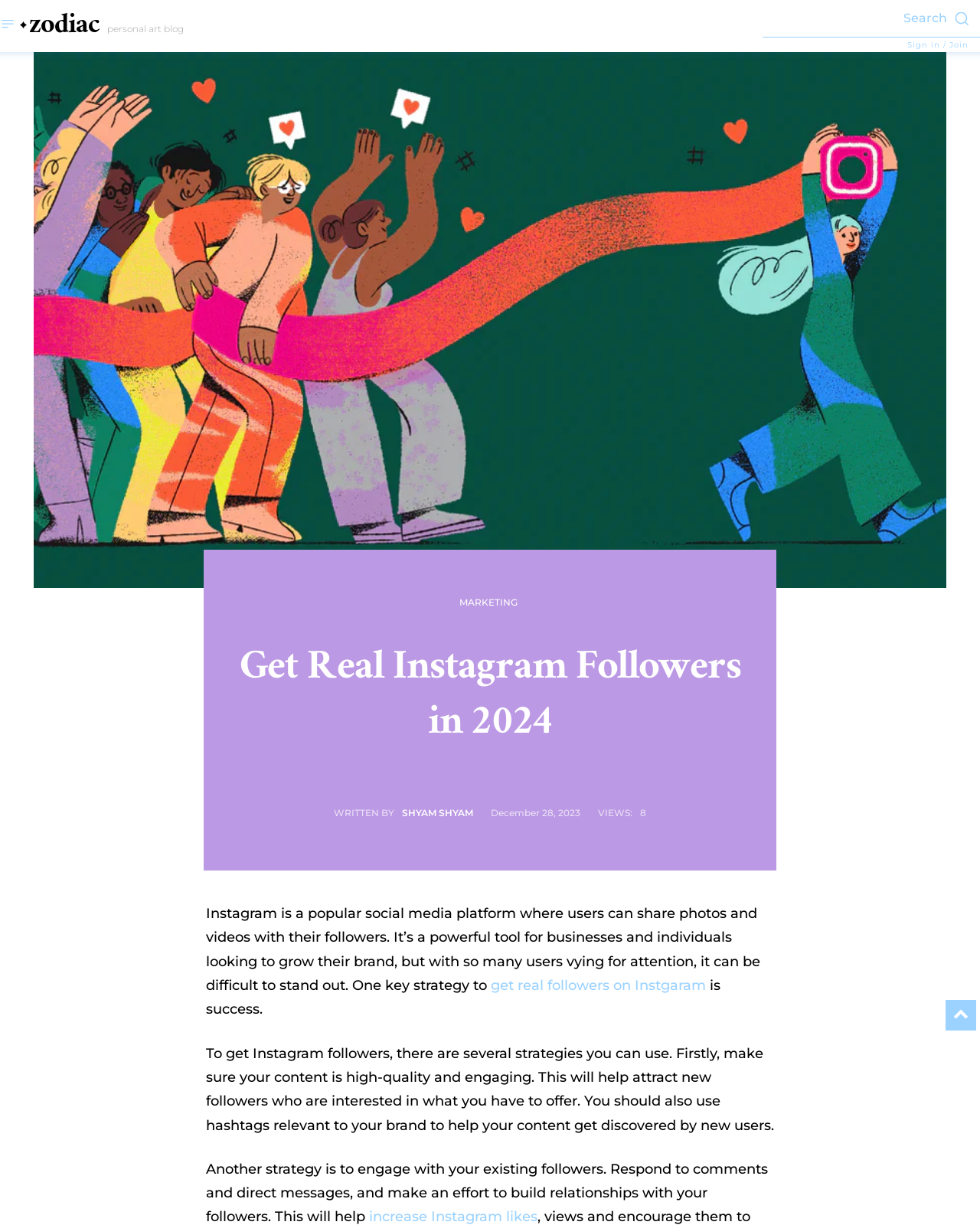Answer the question below using just one word or a short phrase: 
What is the purpose of the button on the top-right corner?

Search